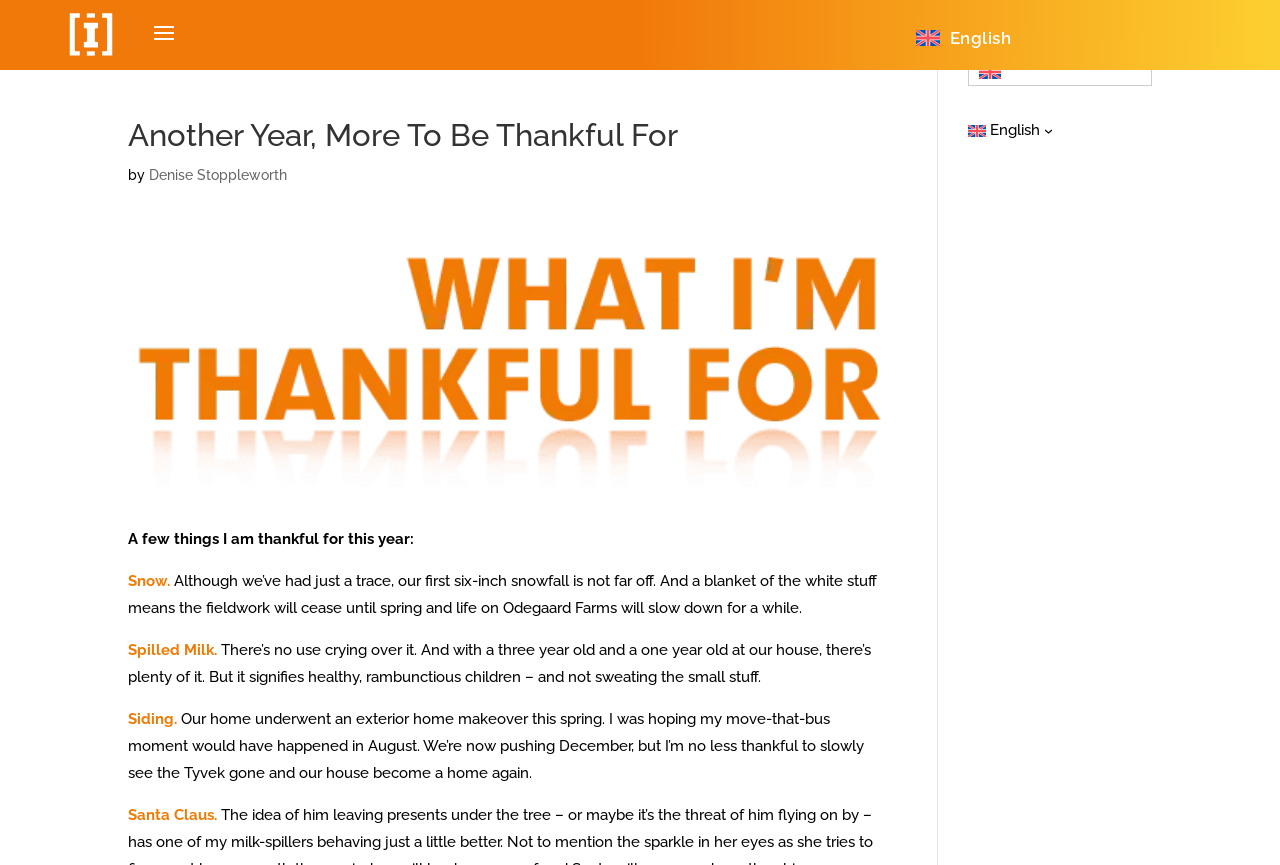Given the webpage screenshot, identify the bounding box of the UI element that matches this description: "Denise Stoppleworth".

[0.116, 0.193, 0.224, 0.212]